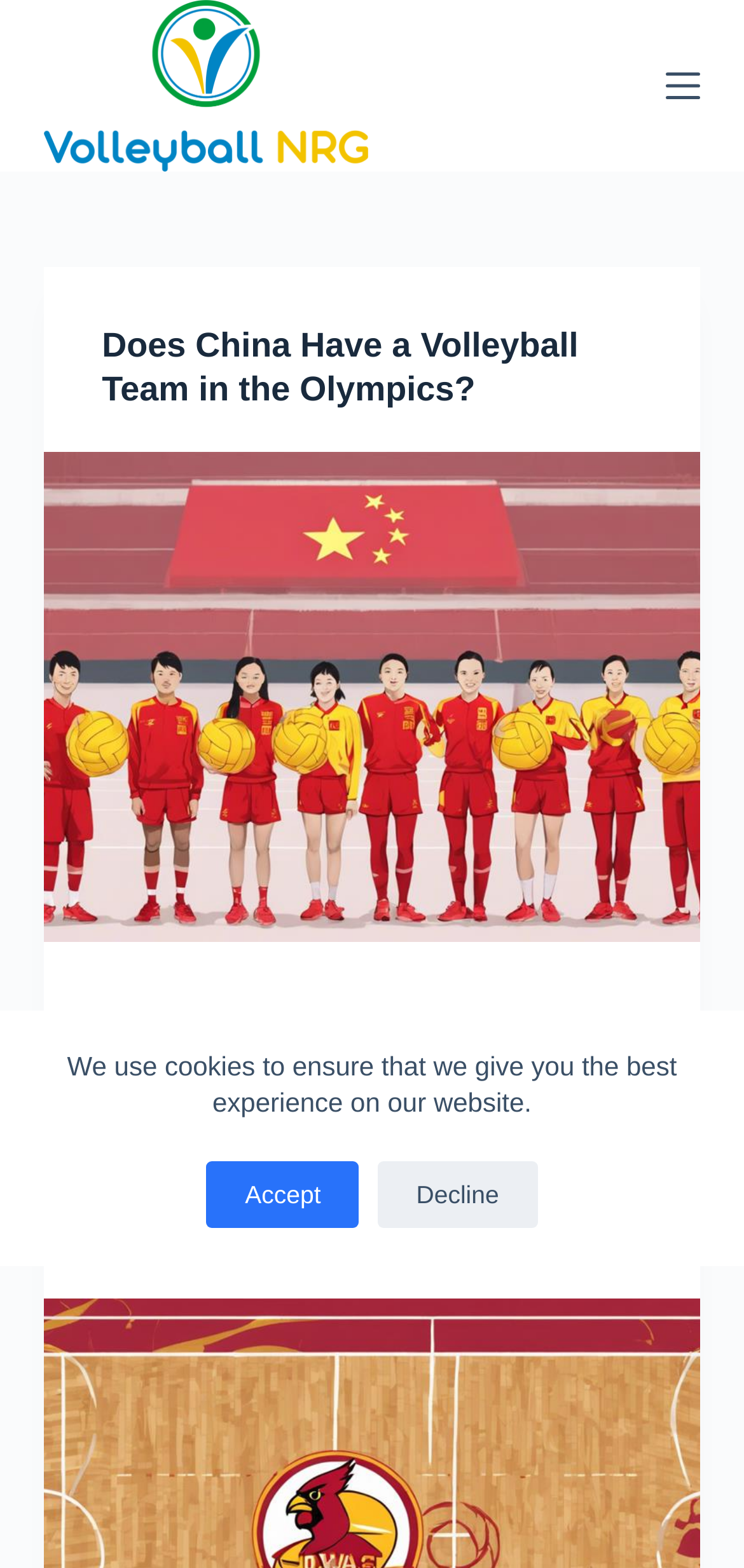Could you indicate the bounding box coordinates of the region to click in order to complete this instruction: "Click the 'Menu' button".

[0.894, 0.044, 0.94, 0.066]